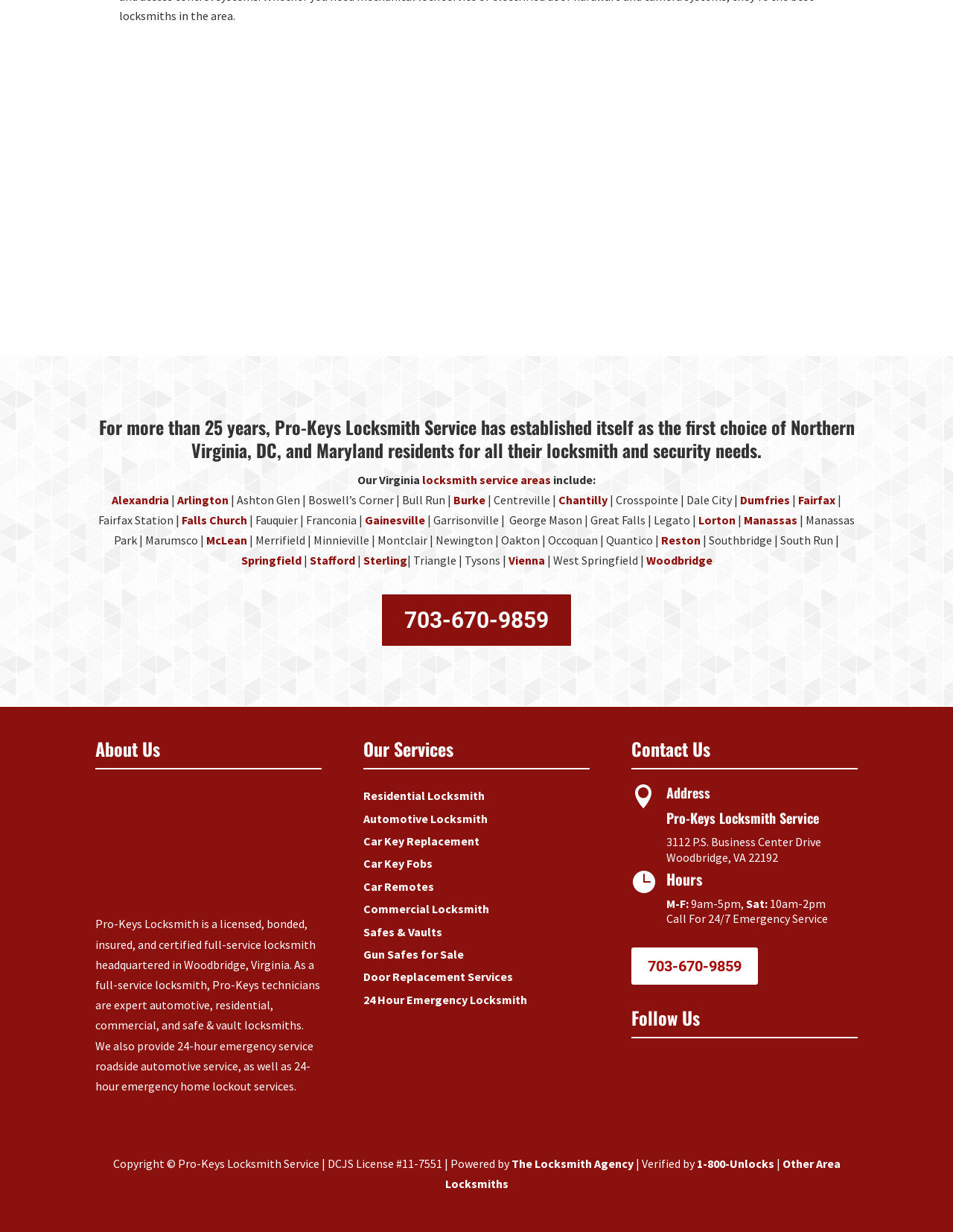Identify the bounding box coordinates necessary to click and complete the given instruction: "Check the business hours".

[0.699, 0.705, 0.9, 0.727]